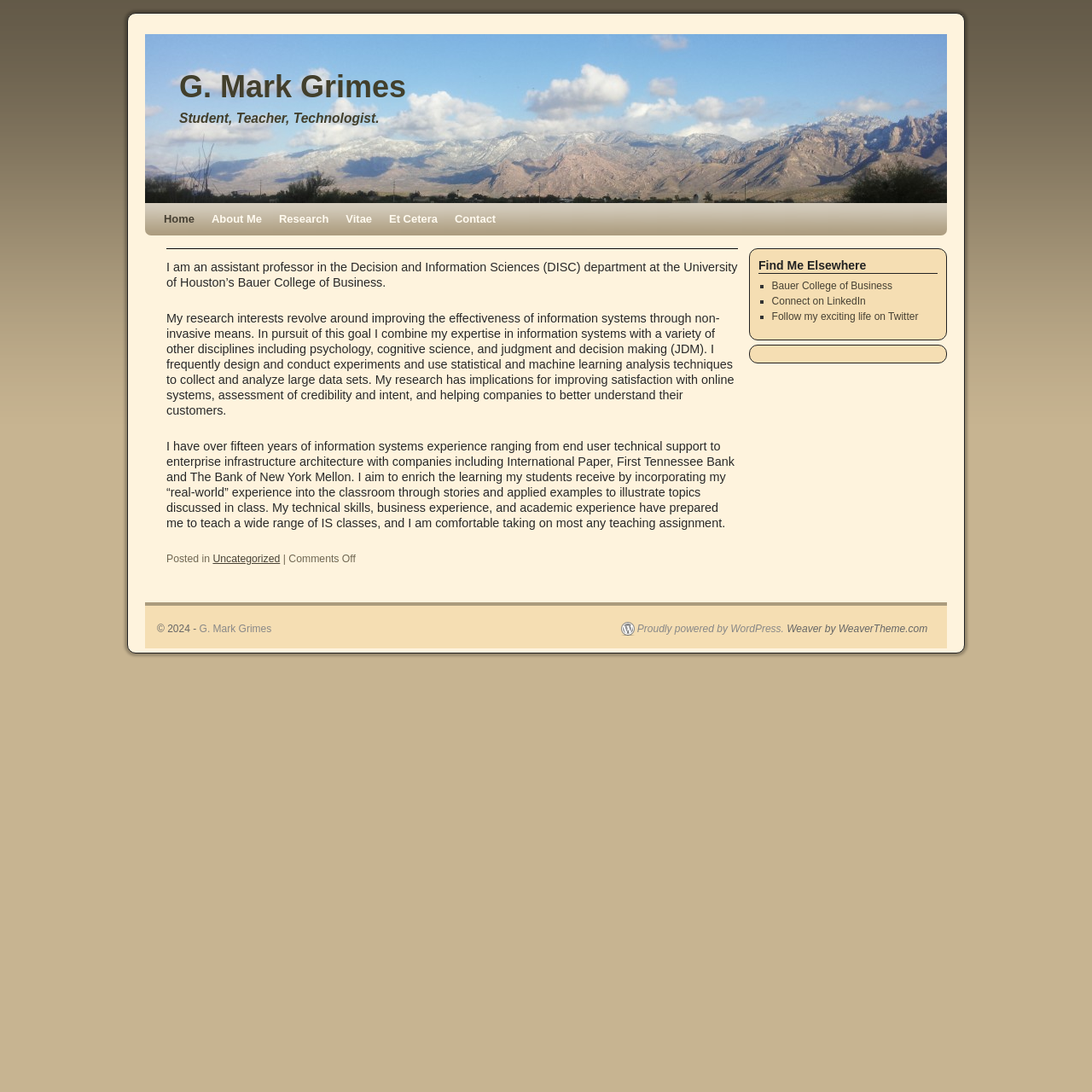Please determine the bounding box coordinates for the element that should be clicked to follow these instructions: "Click on the 'Home' link".

[0.142, 0.186, 0.186, 0.216]